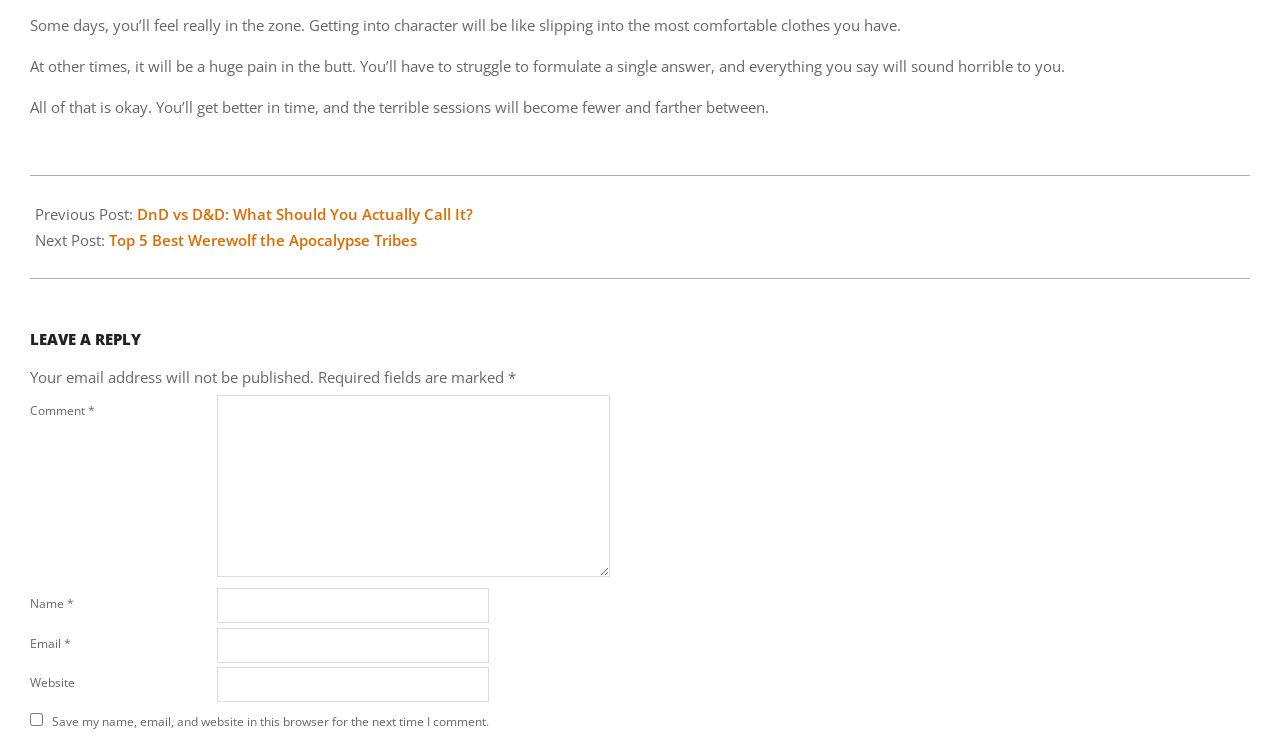How many text fields are required?
Please elaborate on the answer to the question with detailed information.

I counted the number of required text fields by looking at the textbox elements with the 'required' attribute set to True. There are three such fields: 'Comment', 'Name', and 'Email'.